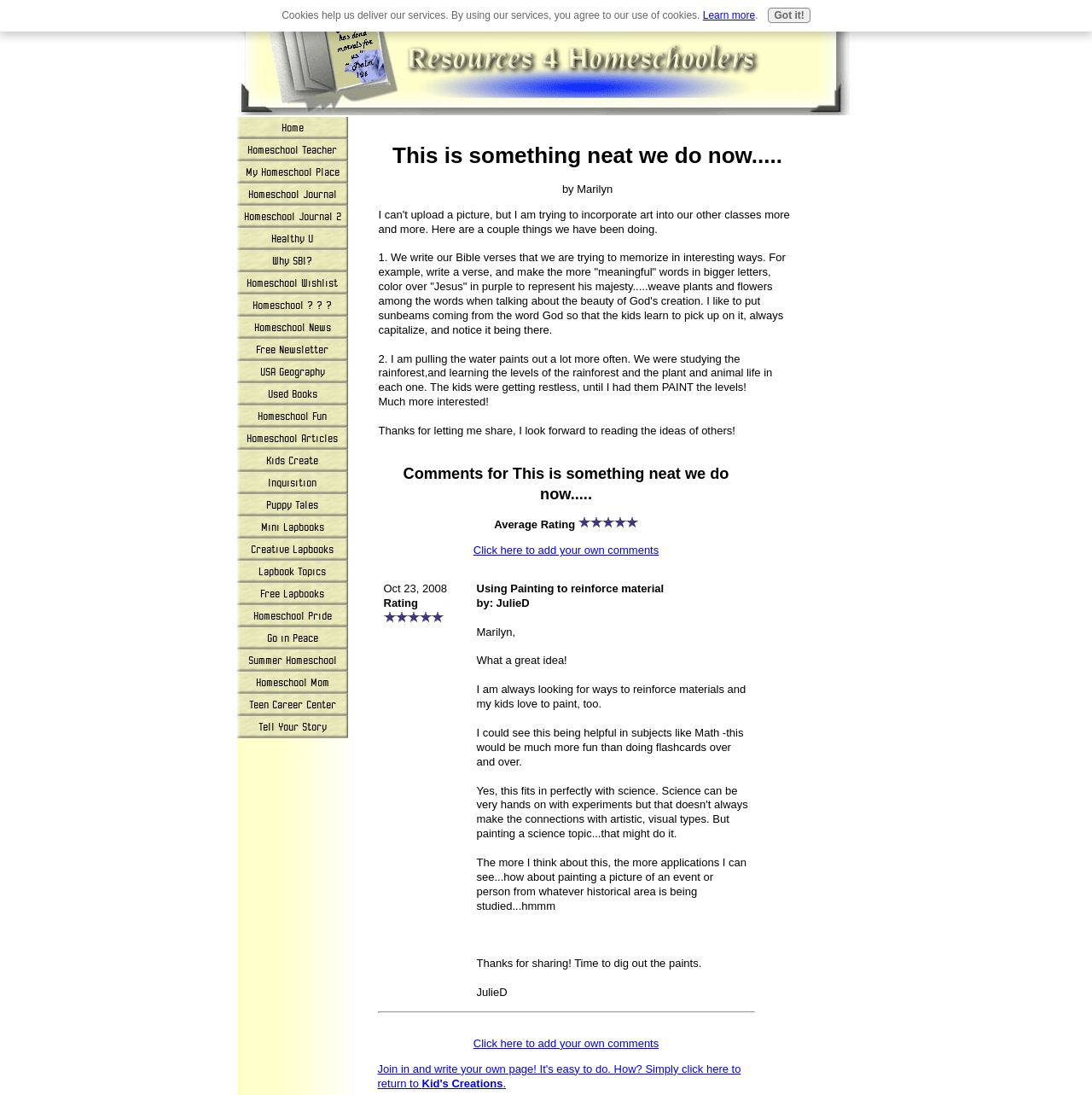Identify the bounding box coordinates of the clickable region to carry out the given instruction: "Click the 'Using Painting to reinforce material by: JulieD' link".

[0.436, 0.531, 0.686, 0.914]